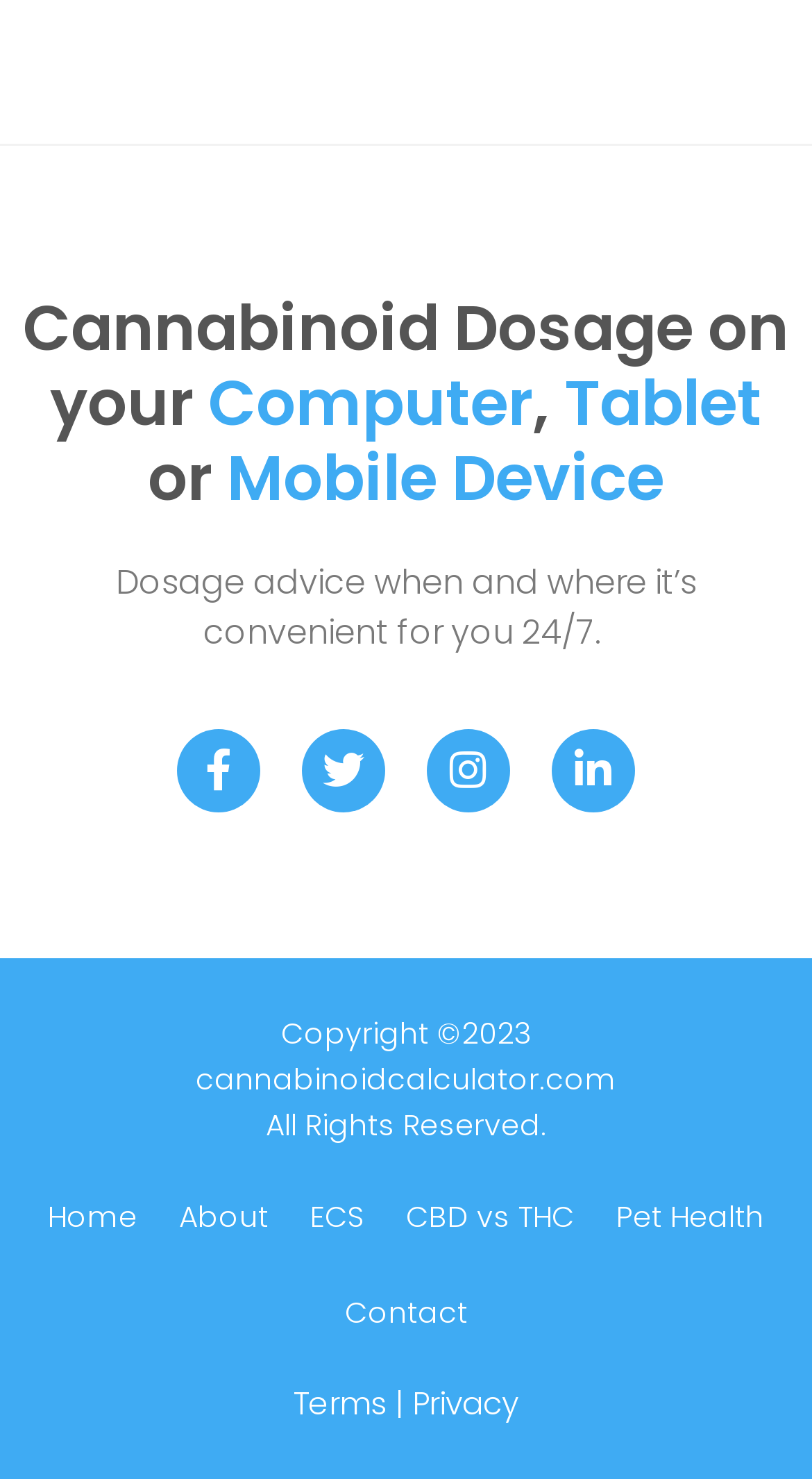Answer this question in one word or a short phrase: What is the copyright year mentioned on the webpage?

2023